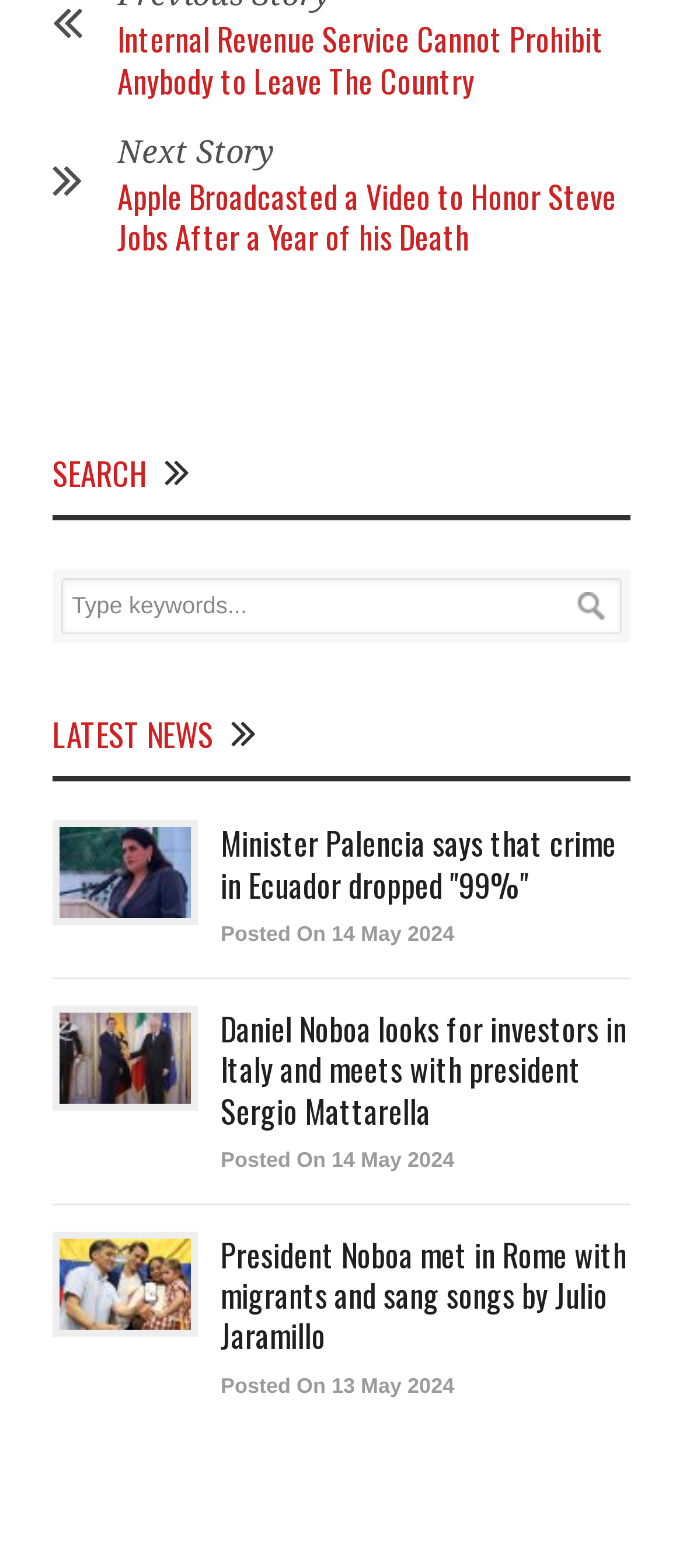Please provide the bounding box coordinates for the element that needs to be clicked to perform the instruction: "Search for news". The coordinates must consist of four float numbers between 0 and 1, formatted as [left, top, right, bottom].

[0.09, 0.369, 0.91, 0.405]